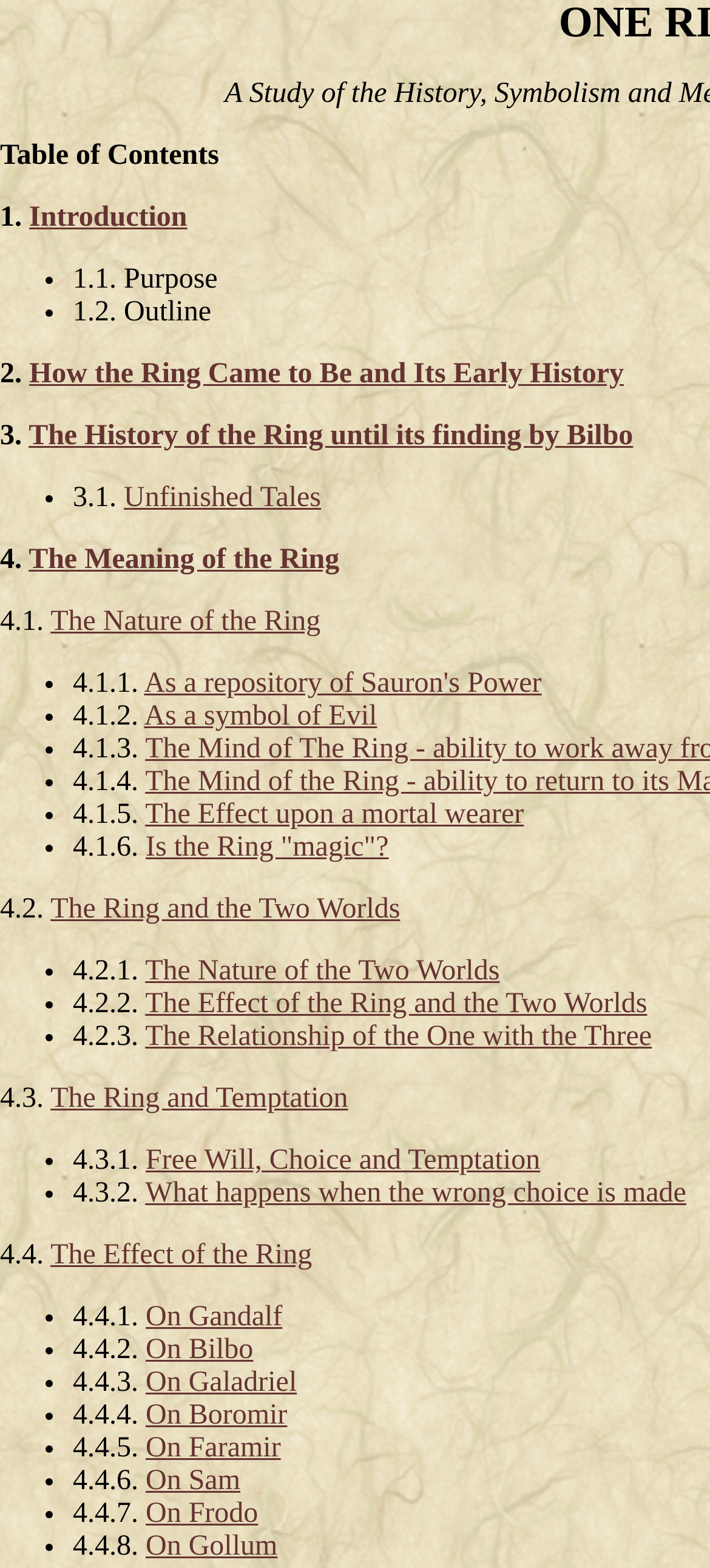What is the purpose of the Ring?
Refer to the image and provide a thorough answer to the question.

The purpose of the Ring is mentioned in the section 1.1. Purpose, which is a subheading under the main topic of Introduction.